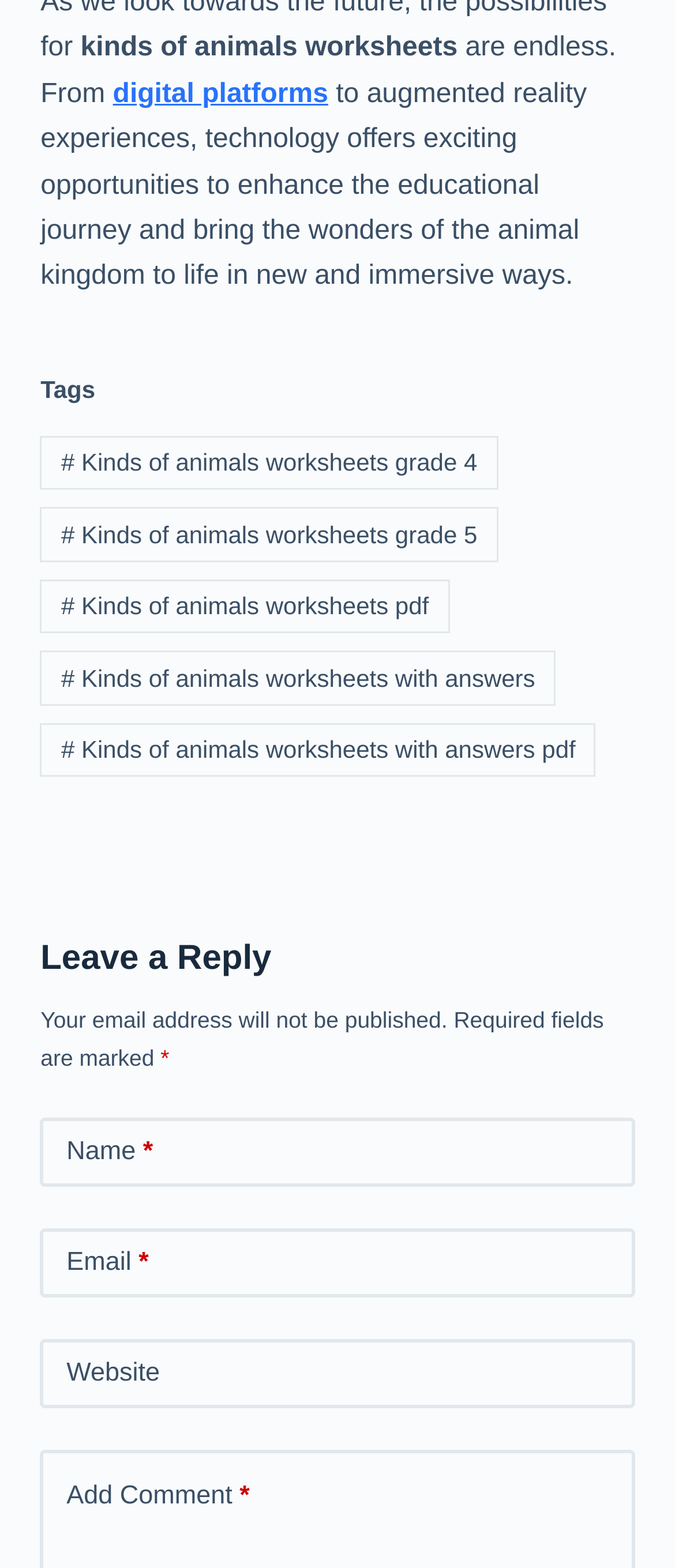Reply to the question with a single word or phrase:
What is required to leave a reply?

Name and Email